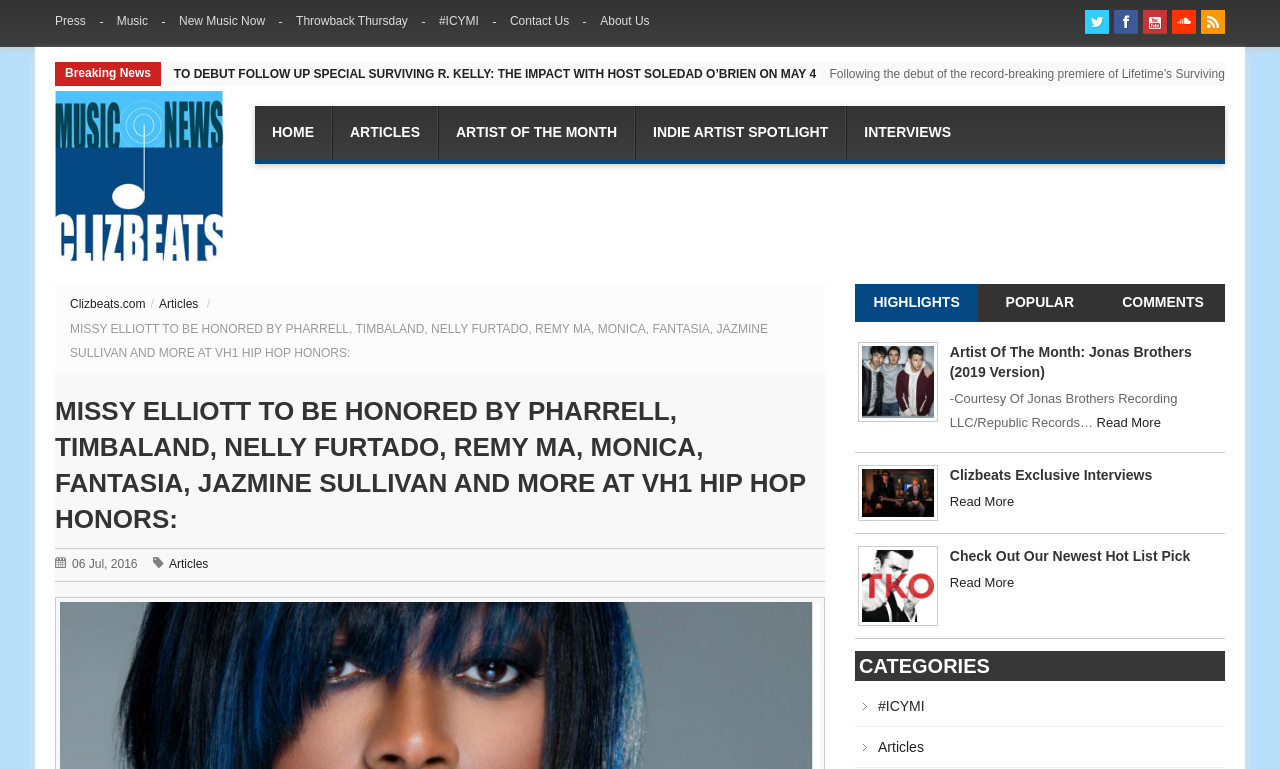Using the information from the screenshot, answer the following question thoroughly:
What is the title of the main article?

I looked at the main content area of the webpage and found the title of the main article, which is 'MISSY ELLIOTT TO BE HONORED BY PHARRELL, TIMBALAND, NELLY FURTADO, REMY MA, MONICA, FANTASIA, JAZMINE SULLIVAN AND MORE AT VH1 HIP HOP HONORS:'.